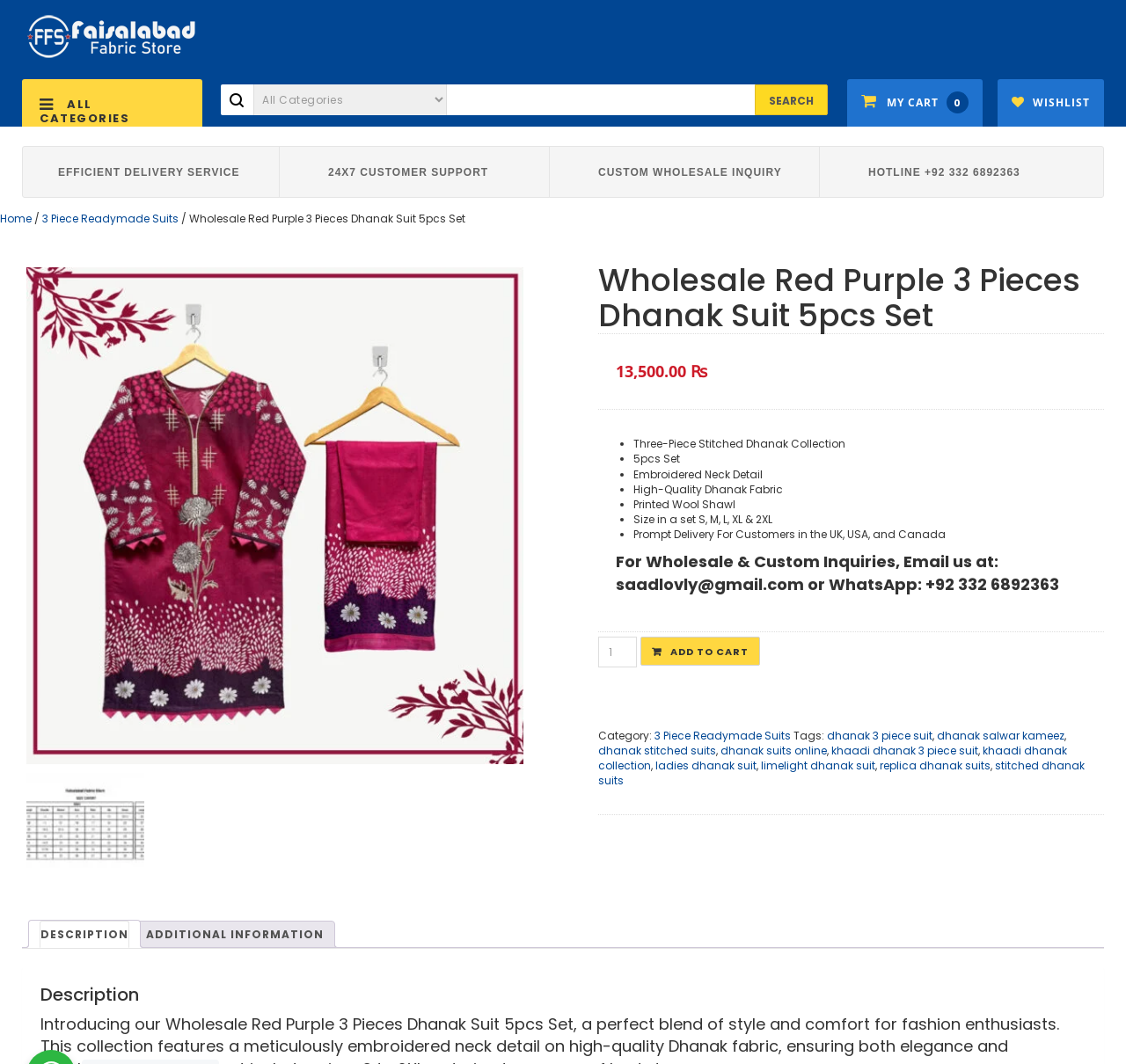Find and provide the bounding box coordinates for the UI element described with: "khaadi dhanak 3 piece suit".

[0.738, 0.698, 0.869, 0.712]